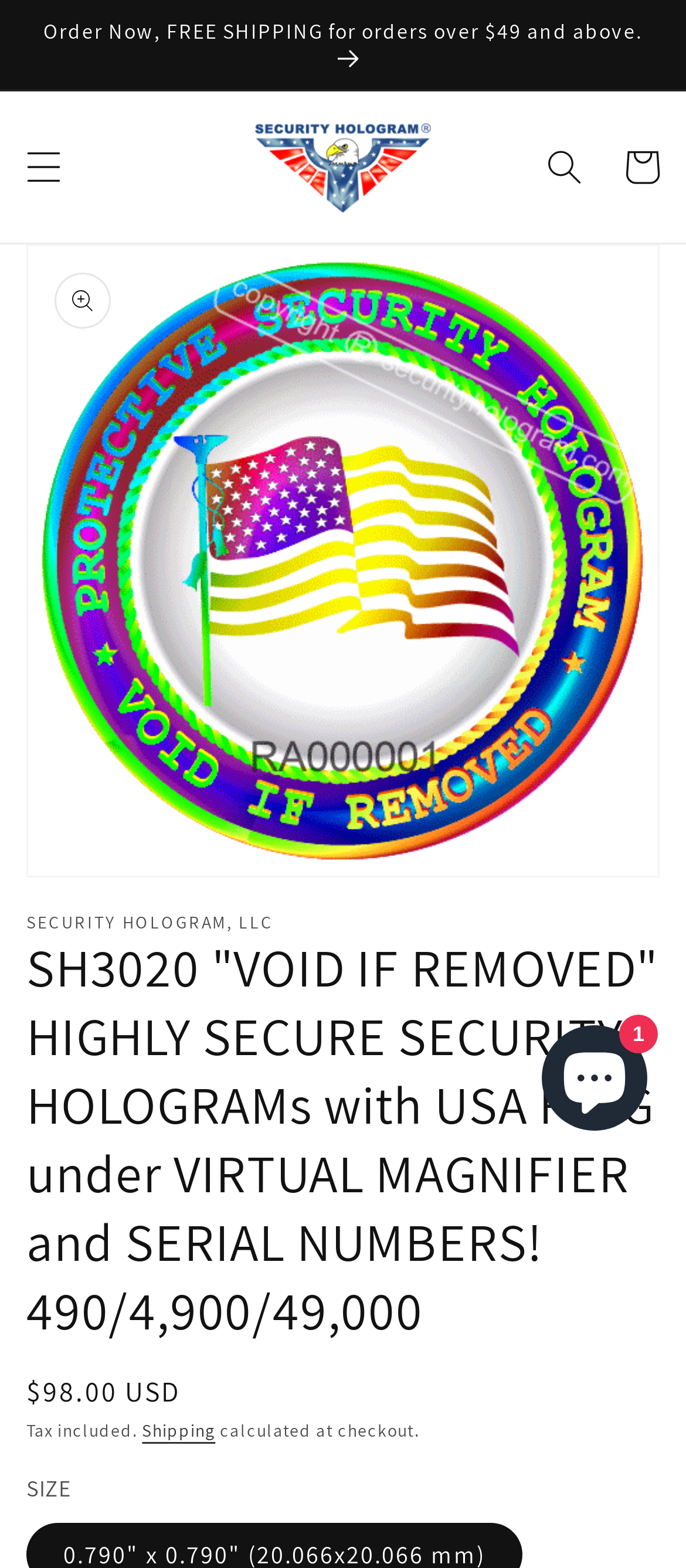Give a short answer using one word or phrase for the question:
What is the shipping policy?

calculated at checkout